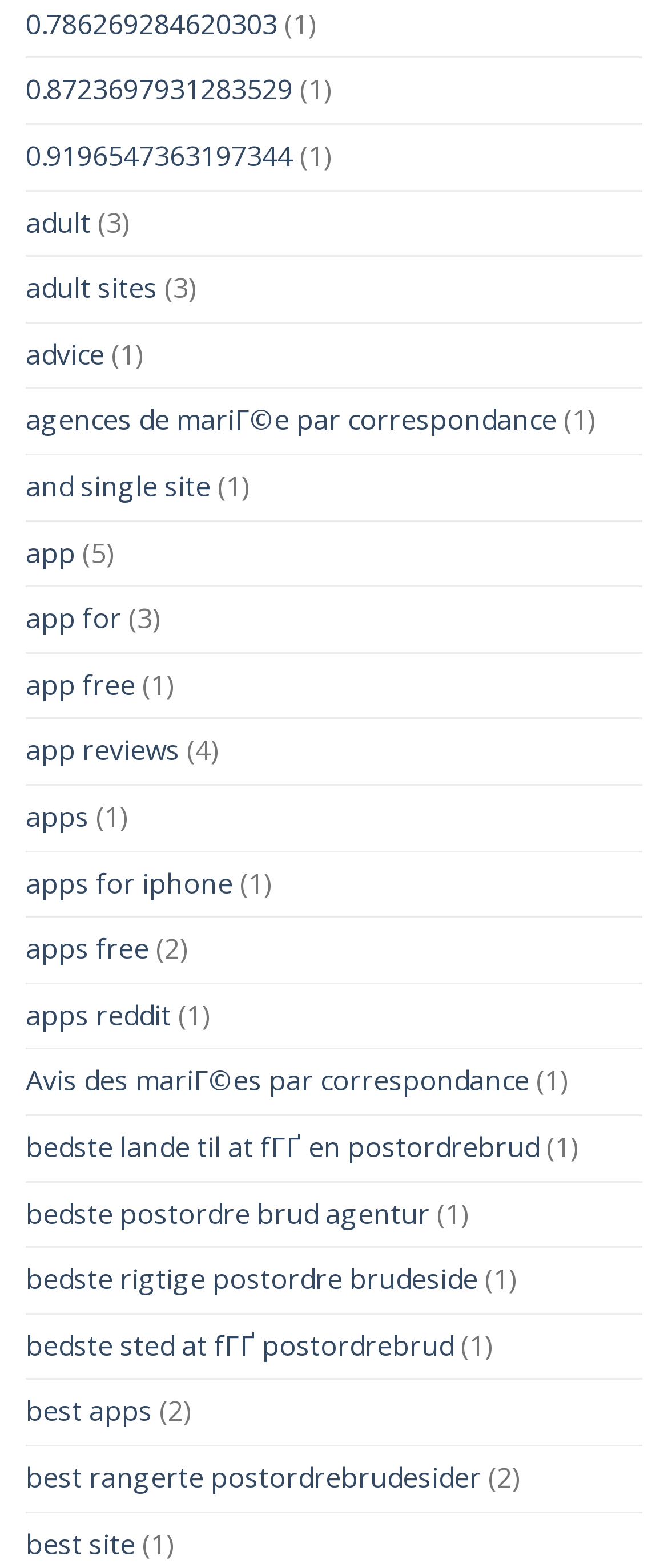Identify the bounding box coordinates for the region of the element that should be clicked to carry out the instruction: "visit the app for page". The bounding box coordinates should be four float numbers between 0 and 1, i.e., [left, top, right, bottom].

[0.038, 0.375, 0.182, 0.416]